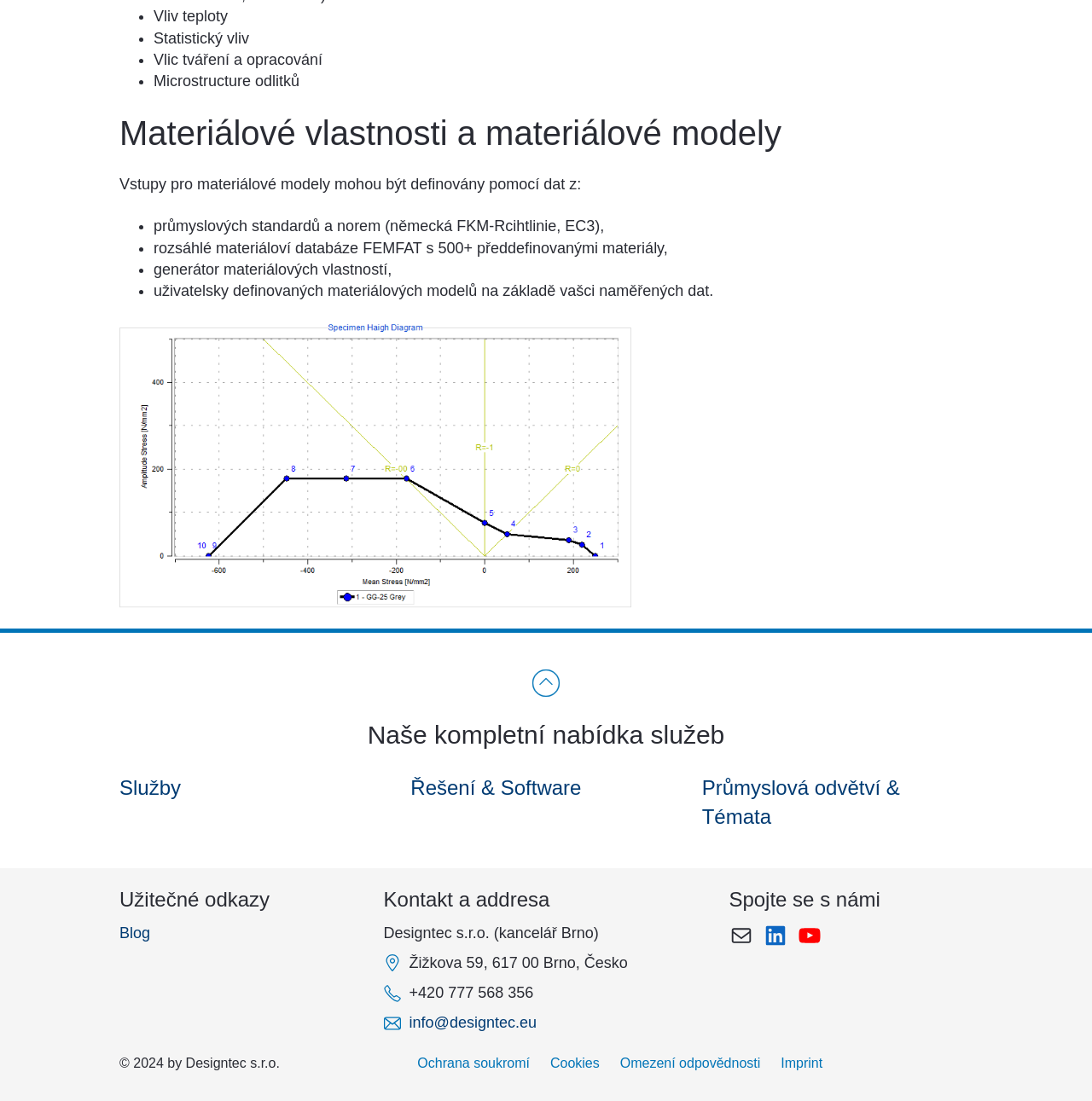Using the element description Imprint, predict the bounding box coordinates for the UI element. Provide the coordinates in (top-left x, top-left y, bottom-right x, bottom-right y) format with values ranging from 0 to 1.

[0.715, 0.958, 0.753, 0.975]